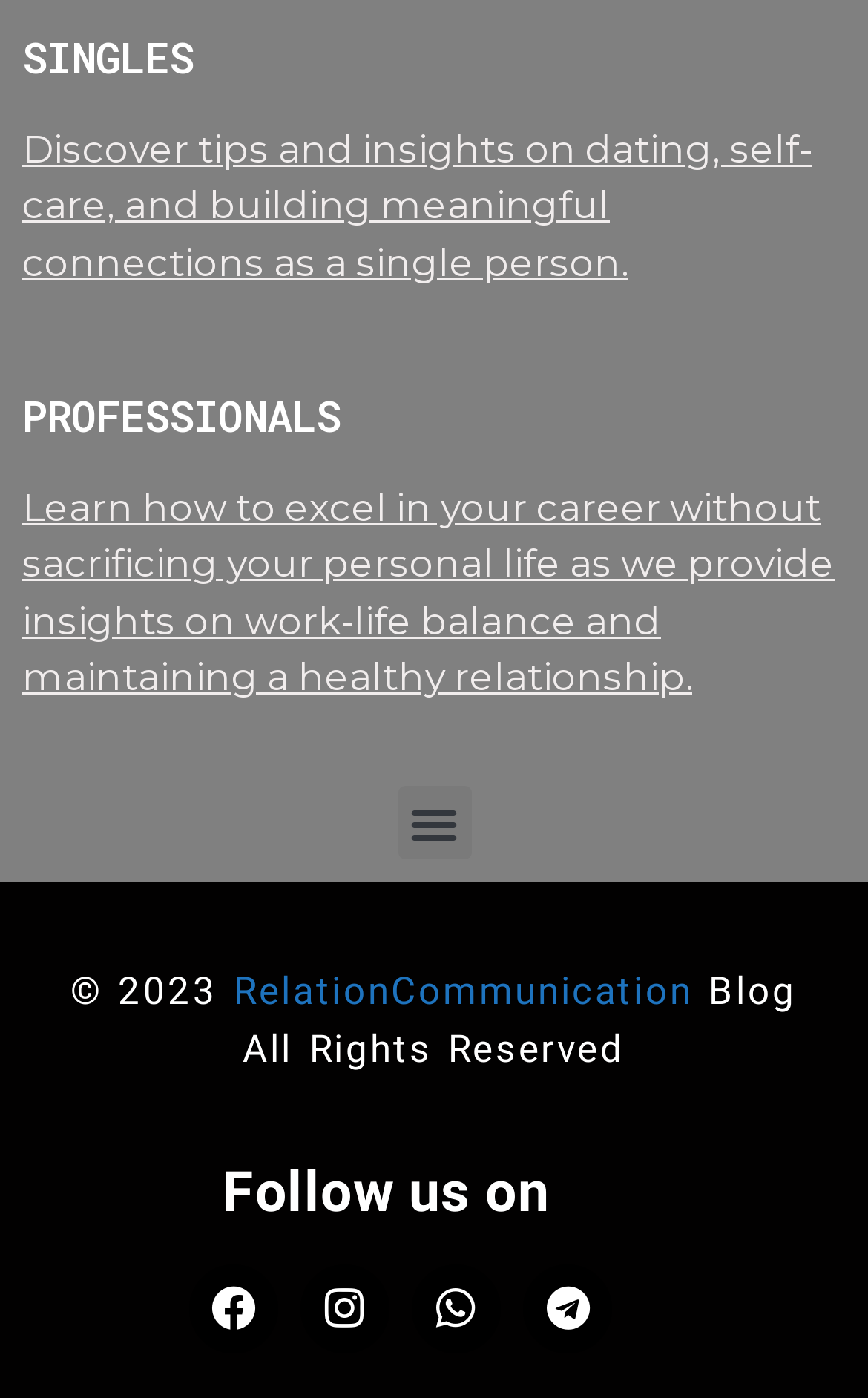Can you provide the bounding box coordinates for the element that should be clicked to implement the instruction: "Toggle the menu"?

[0.458, 0.563, 0.542, 0.615]